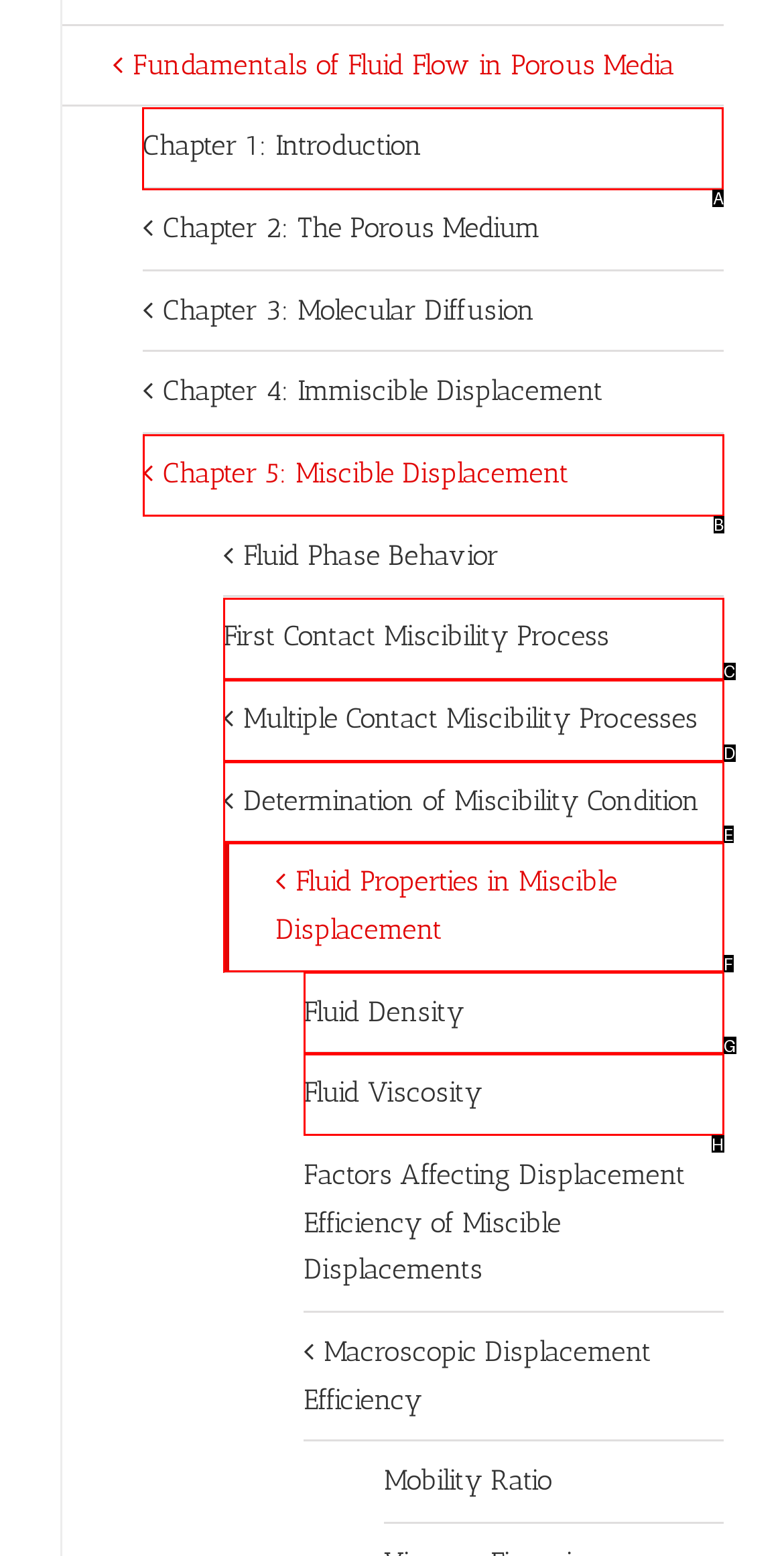Given the task: Go to Chapter 1: Introduction, tell me which HTML element to click on.
Answer with the letter of the correct option from the given choices.

A